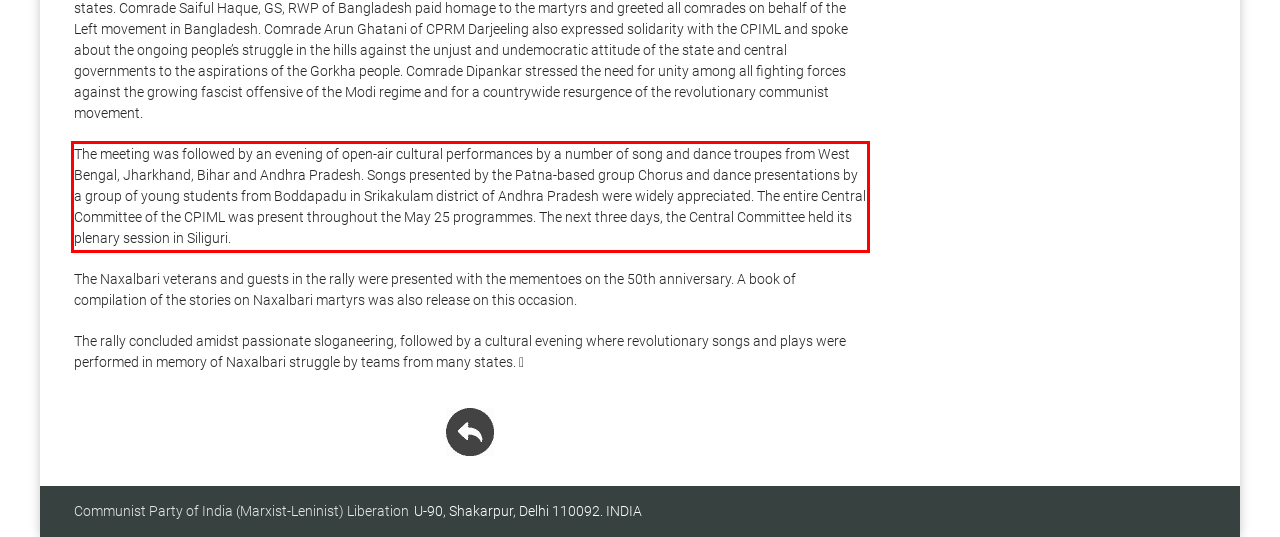You have a webpage screenshot with a red rectangle surrounding a UI element. Extract the text content from within this red bounding box.

The meeting was followed by an evening of open-air cultural performances by a number of song and dance troupes from West Bengal, Jharkhand, Bihar and Andhra Pradesh. Songs presented by the Patna-based group Chorus and dance presentations by a group of young students from Boddapadu in Srikakulam district of Andhra Pradesh were widely appreciated. The entire Central Committee of the CPIML was present throughout the May 25 programmes. The next three days, the Central Committee held its plenary session in Siliguri.